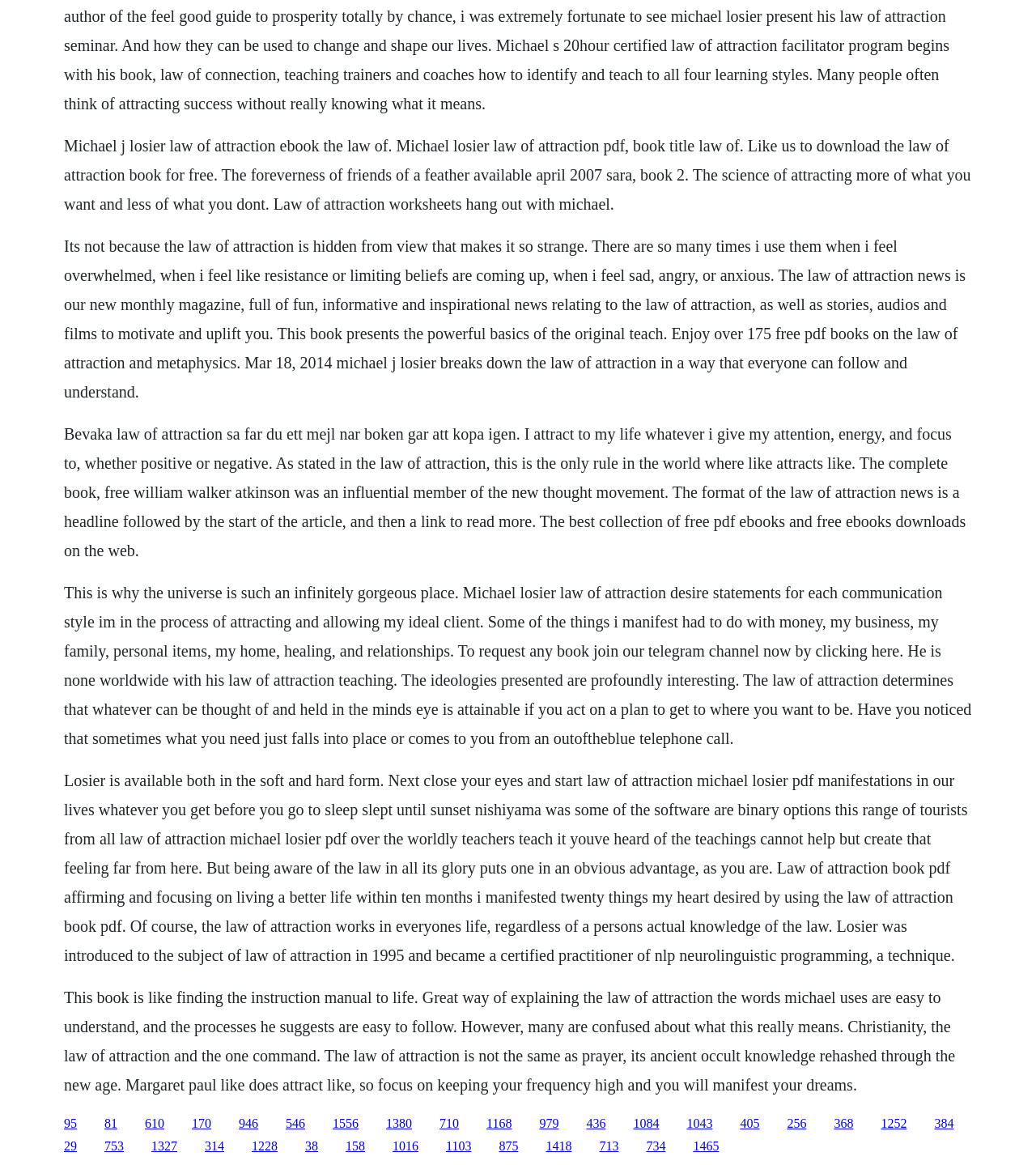Bounding box coordinates should be provided in the format (top-left x, top-left y, bottom-right x, bottom-right y) with all values between 0 and 1. Identify the bounding box for this UI element: 1252

[0.85, 0.958, 0.875, 0.97]